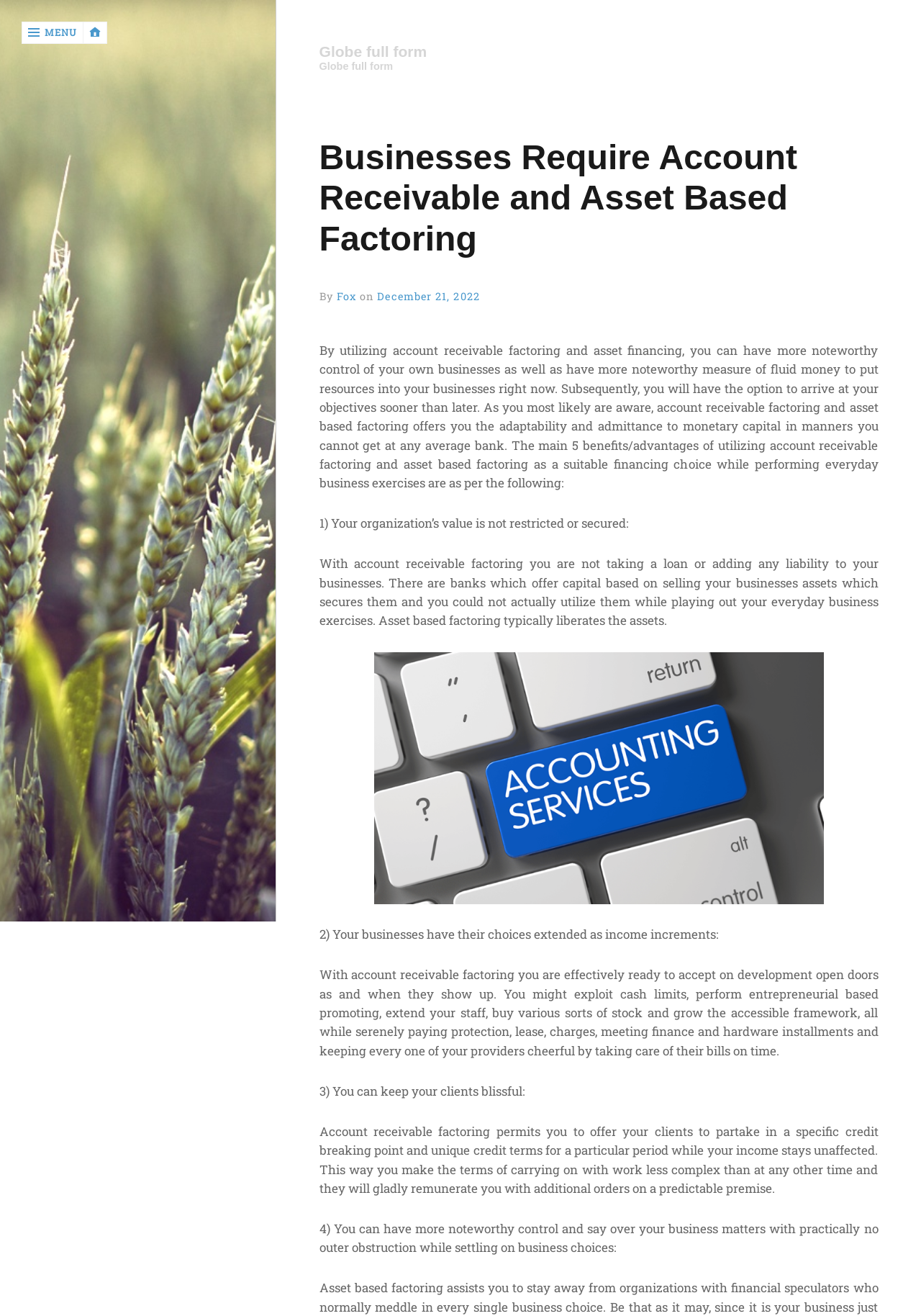Given the content of the image, can you provide a detailed answer to the question?
What is the author of the article?

The author of the article can be found by looking at the text 'By' followed by the author's name, which is 'Fox', and then the date of publication, 'December 21, 2022'.